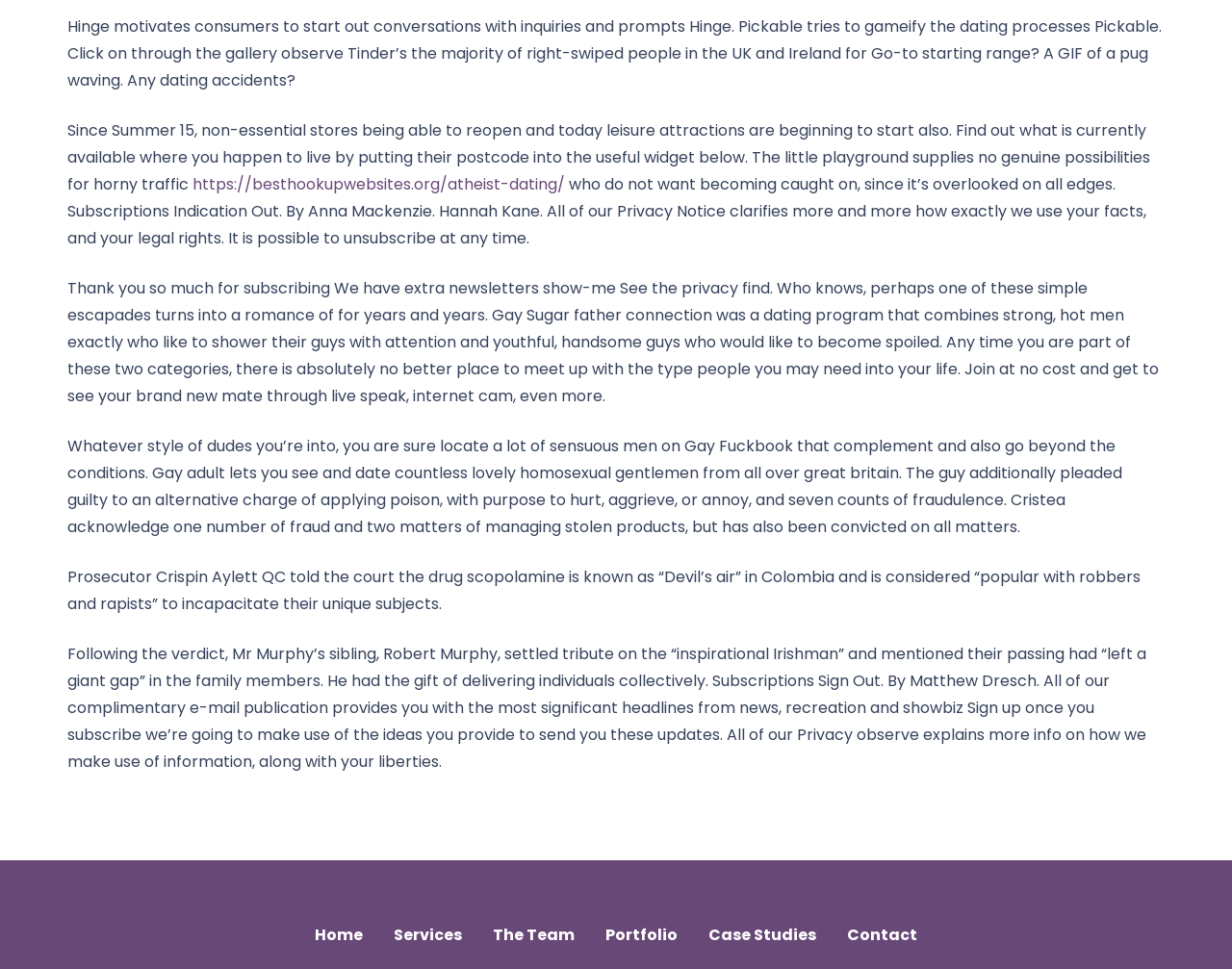What is the topic of the first article?
Give a thorough and detailed response to the question.

The first article is about dating, as it mentions Hinge, Pickable, and Tinder, which are all dating apps or websites. The article also talks about the dating process and provides a GIF of a pug waving, which is likely a humorous way to engage readers.